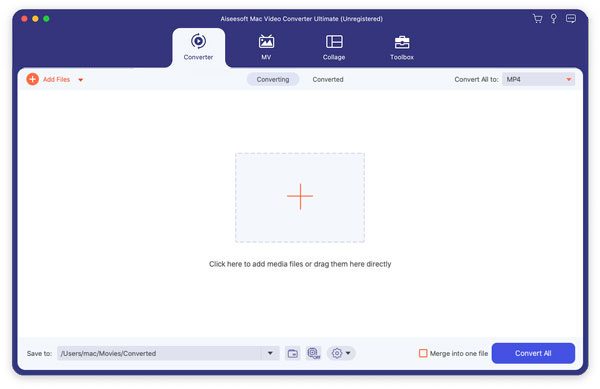What is the purpose of the '+' sign?
Provide a detailed and extensive answer to the question.

The '+' sign is highlighted in the interface, indicating where users can drop files or click to add media directly, making it easy to import files for conversion.